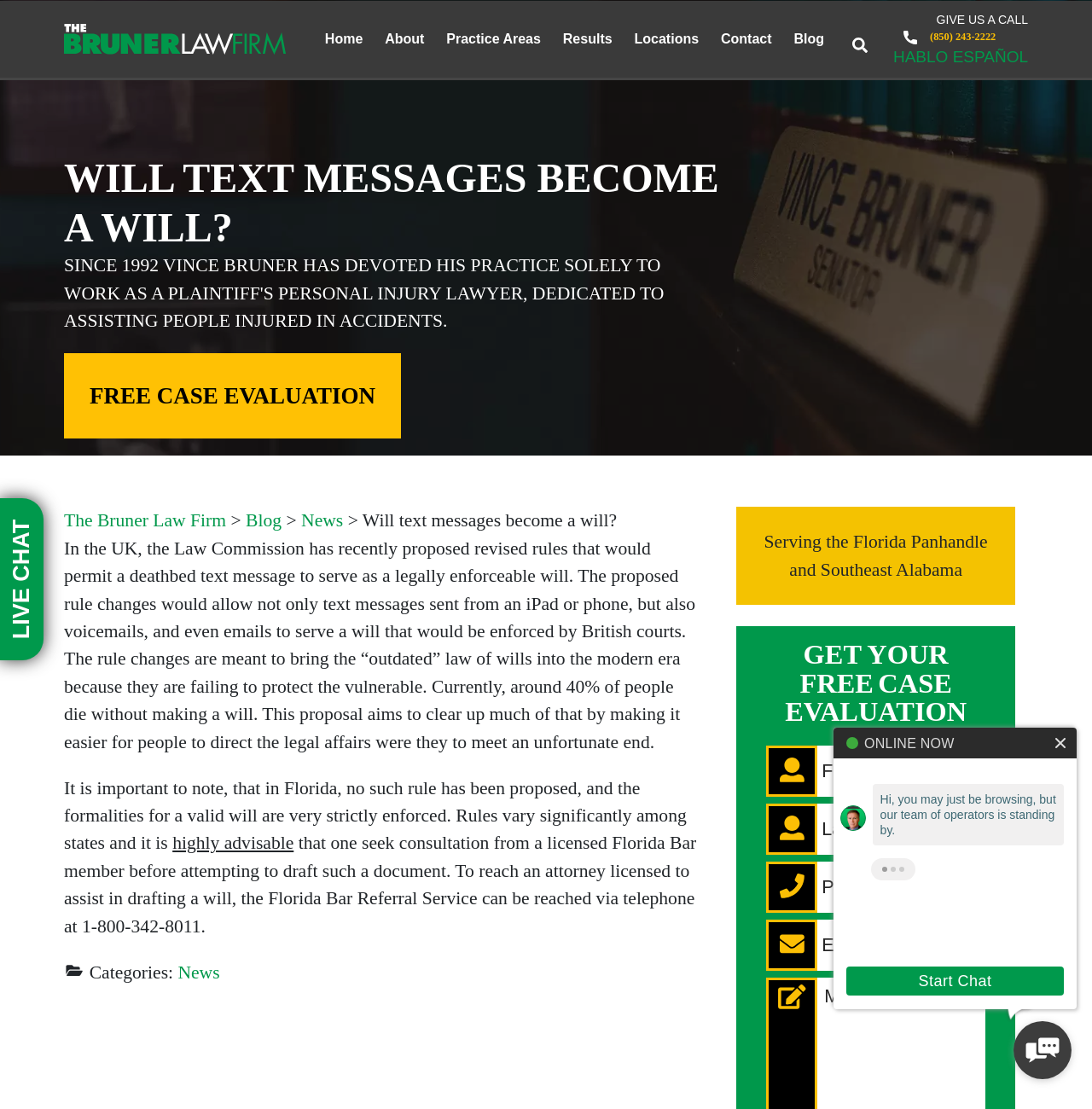Write an elaborate caption that captures the essence of the webpage.

This webpage appears to be a law firm's website, specifically the Bruner Law Firm. At the top, there is a navigation menu with links to various sections of the website, including "Home", "About", "Practice Areas", "Results", "Locations", "Contact", and "Blog". 

Below the navigation menu, there is a prominent heading "Will text messages become a will?" which seems to be the title of a blog post or article. The article discusses a recent proposal by the UK's Law Commission to allow deathbed text messages to serve as legally enforceable wills. The proposal aims to modernize the law of wills and make it easier for people to direct their legal affairs in the event of their death.

The article is divided into several paragraphs, with the first paragraph explaining the proposed rule changes in the UK. The second paragraph notes that no such rule has been proposed in Florida, and that the formalities for a valid will are strictly enforced in the state. The article advises readers to seek consultation from a licensed Florida Bar member before attempting to draft a will.

To the right of the article, there is a call-to-action section with a "FREE CASE EVALUATION" link and a phone number. Below this section, there is a form where visitors can enter their contact information to receive a free case evaluation.

At the bottom of the page, there is a section with the firm's contact information, including a phone number and a link to the Florida Bar Referral Service. There is also a "Categories" section with a link to "News" and a "Serving the Florida Panhandle and Southeast Alabama" tagline.

In the bottom right corner of the page, there is a chat window with a "Start Chat" link and an image of a business professional. The chat window allows visitors to chat with the firm's operators online.